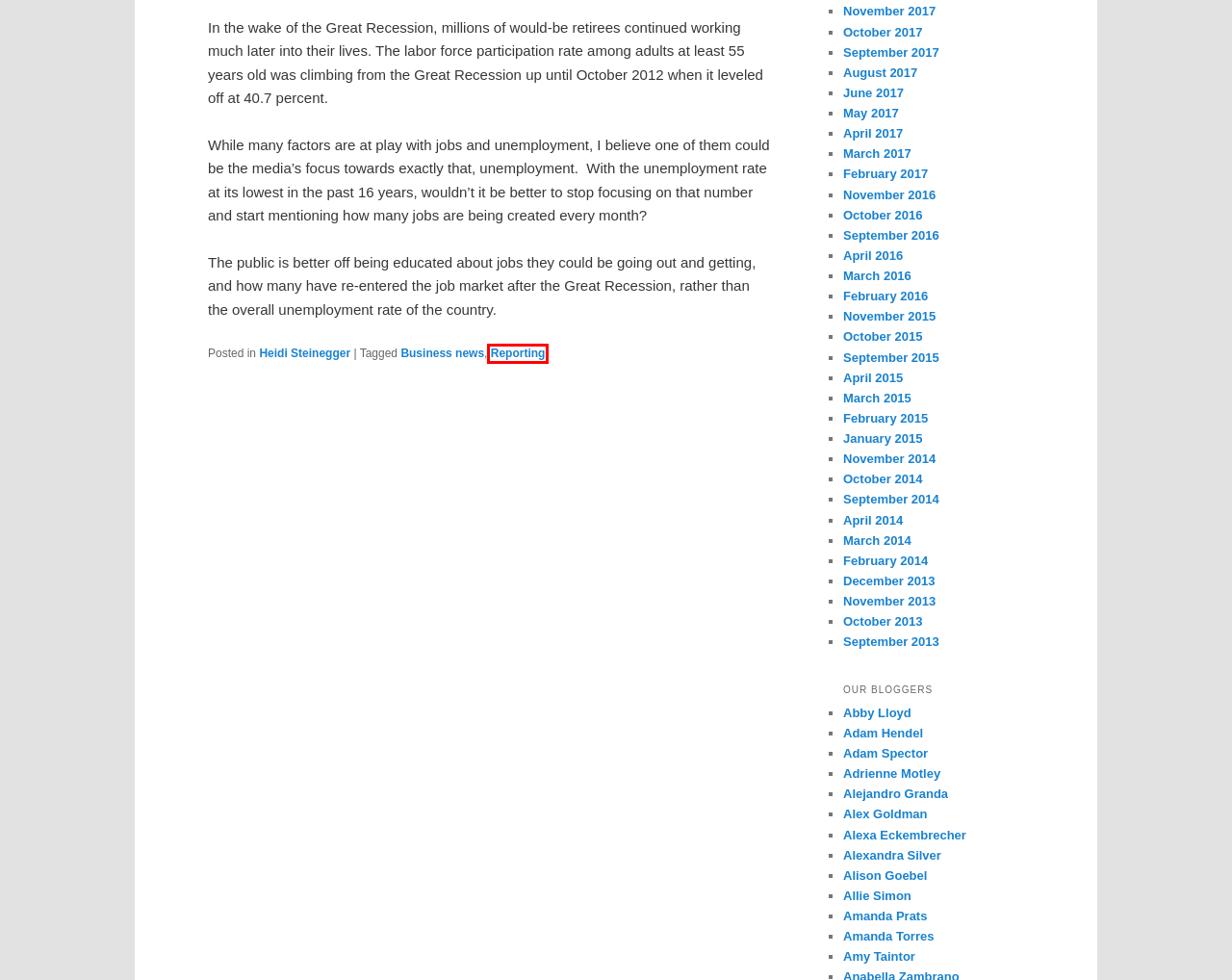Examine the screenshot of the webpage, which includes a red bounding box around an element. Choose the best matching webpage description for the page that will be displayed after clicking the element inside the red bounding box. Here are the candidates:
A. Reporting | DIGITAL NEWS REPORTING
B. Amy Taintor | DIGITAL NEWS REPORTING
C. Adam Spector | DIGITAL NEWS REPORTING
D. March | 2017 | DIGITAL NEWS REPORTING
E. Alex Goldman | DIGITAL NEWS REPORTING
F. May | 2017 | DIGITAL NEWS REPORTING
G. September | 2017 | DIGITAL NEWS REPORTING
H. September | 2015 | DIGITAL NEWS REPORTING

A